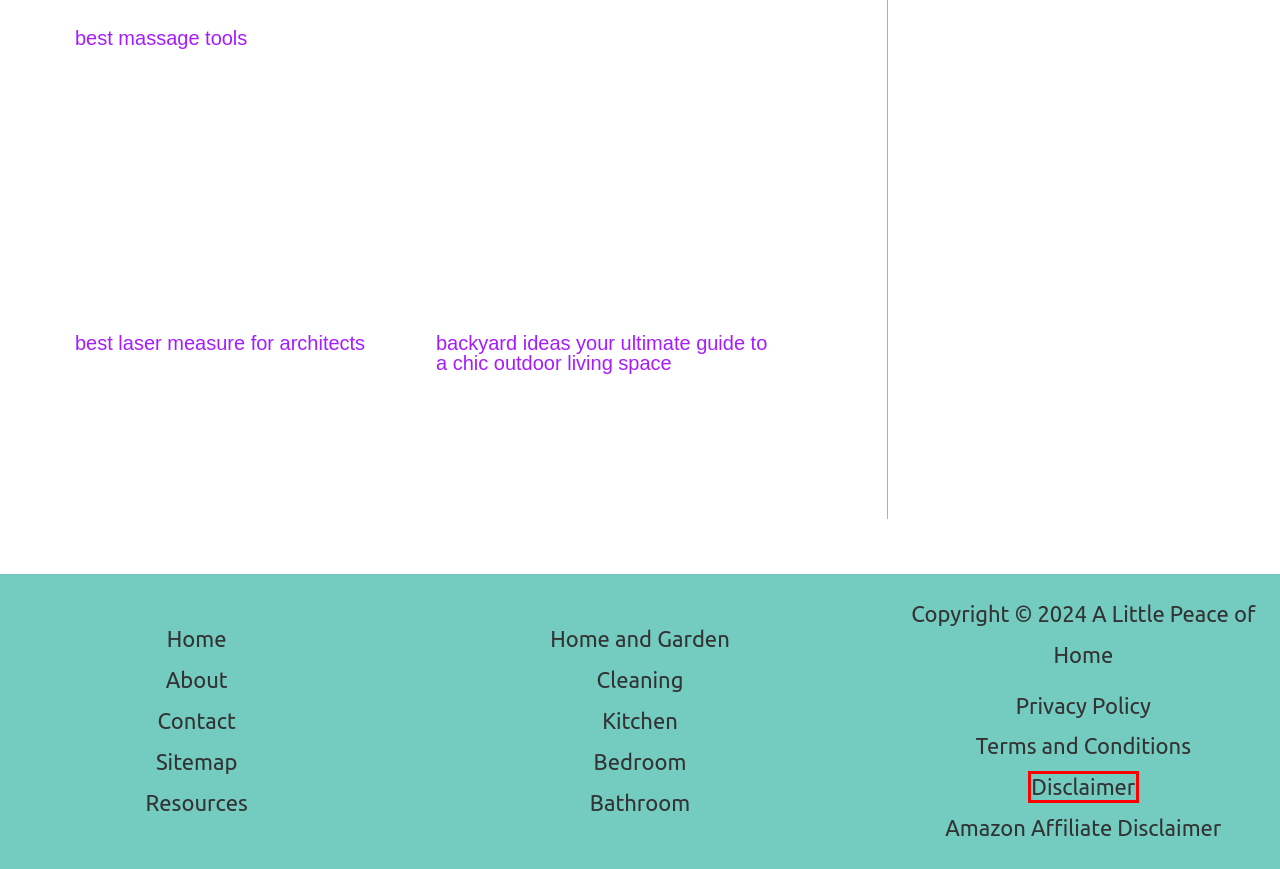You are looking at a screenshot of a webpage with a red bounding box around an element. Determine the best matching webpage description for the new webpage resulting from clicking the element in the red bounding box. Here are the descriptions:
A. Contact (2024)
B. best laser measure for architects
C. backyard ideas your ultimate guide to a chic outdoor living space
D. Sitemap (2024)
E. Disclaimer (2024)
F. Privacy Policy (2024)
G. Amazon Affiliate Disclaimer (2024)
H. Terms and Conditions (2024)

E